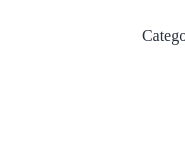Using the information shown in the image, answer the question with as much detail as possible: What day is the sales event?

The banner mentions 'Crazy Sunday Deal', indicating that the sales event is taking place on a Sunday.